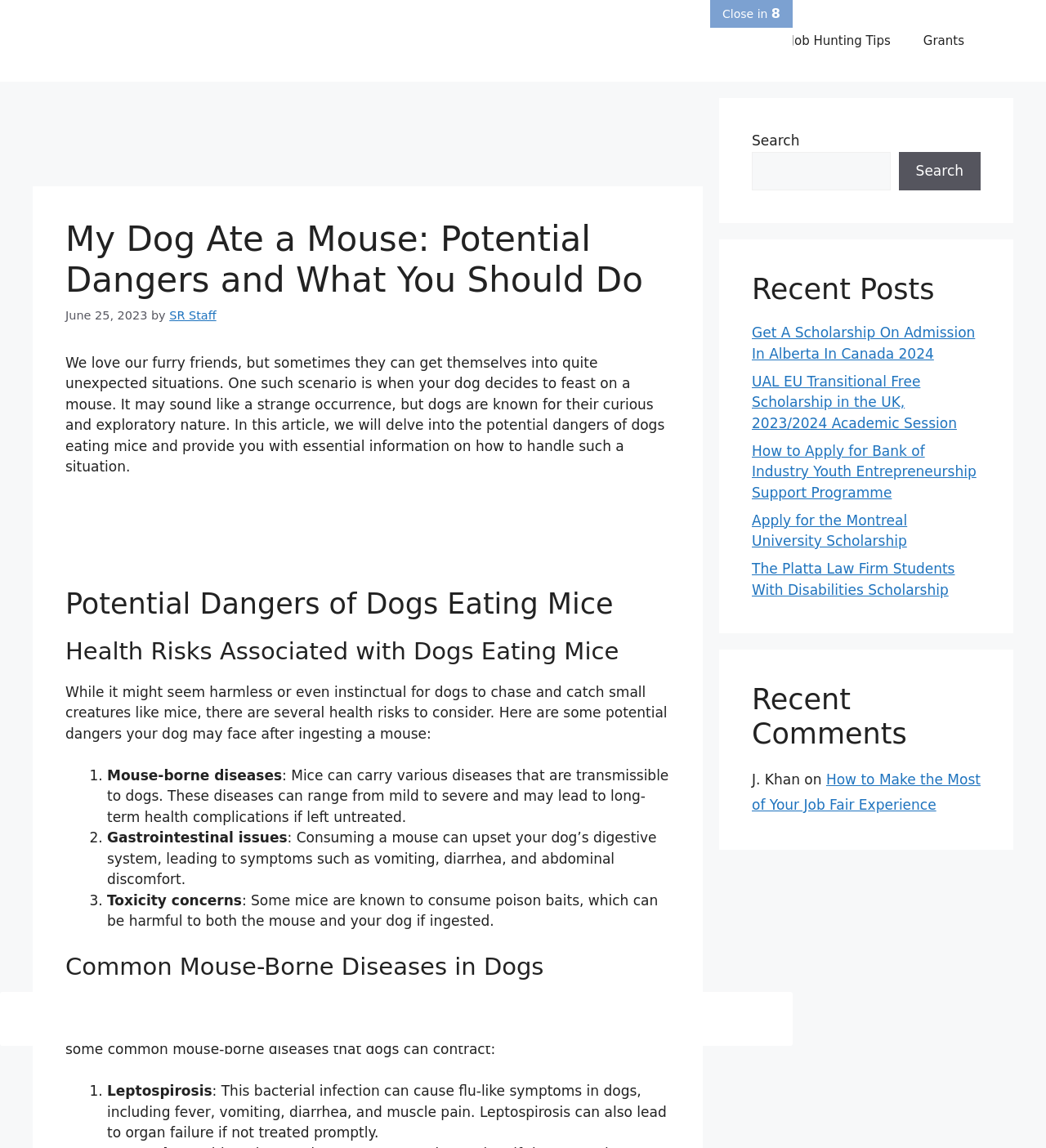Using the provided element description "SR Staff", determine the bounding box coordinates of the UI element.

[0.162, 0.269, 0.207, 0.28]